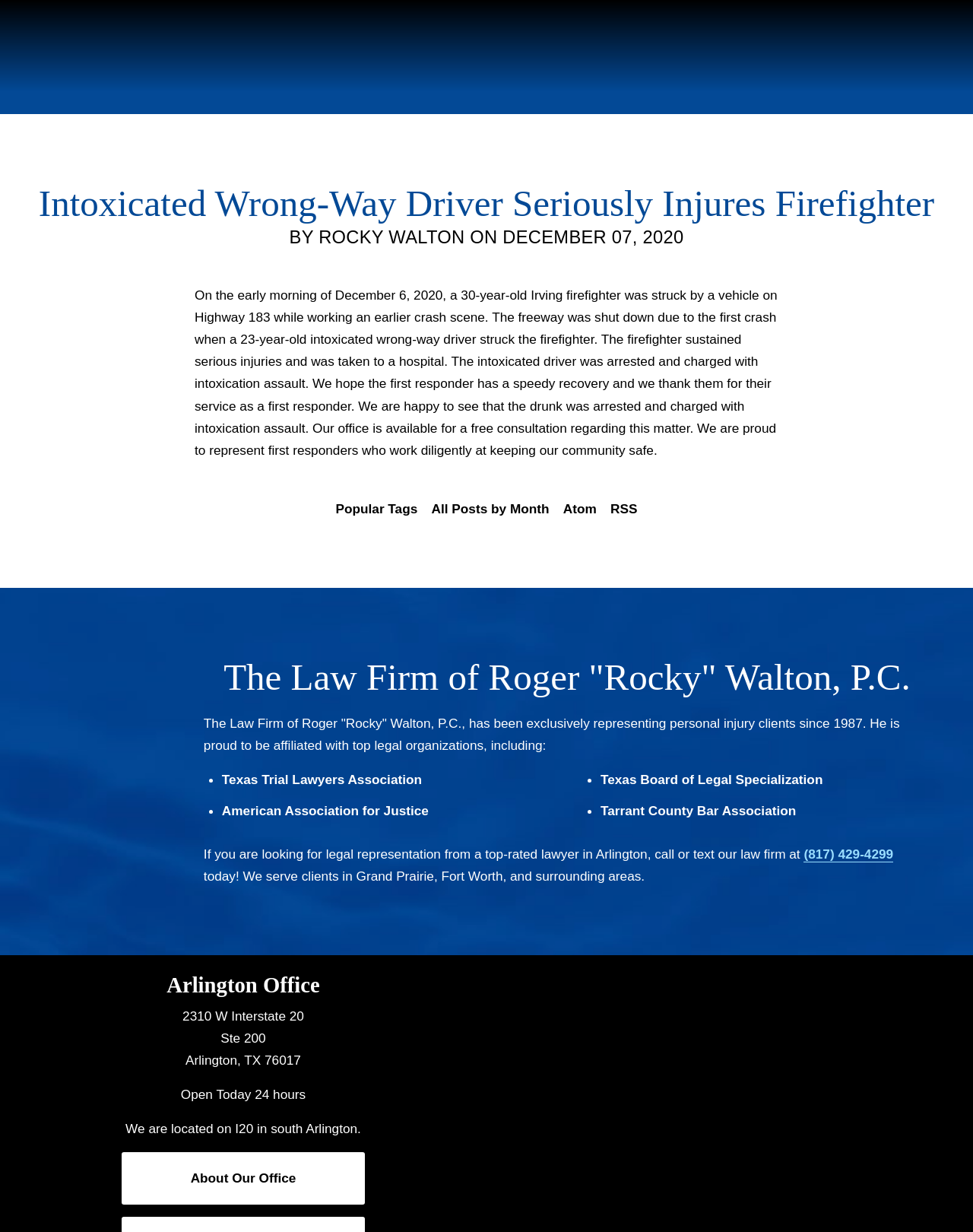What is the phone number of the law firm?
Refer to the image and provide a detailed answer to the question.

I found the answer by looking at the top-right corner of the webpage, where there is a link with the phone number '(817) 429-4299'.